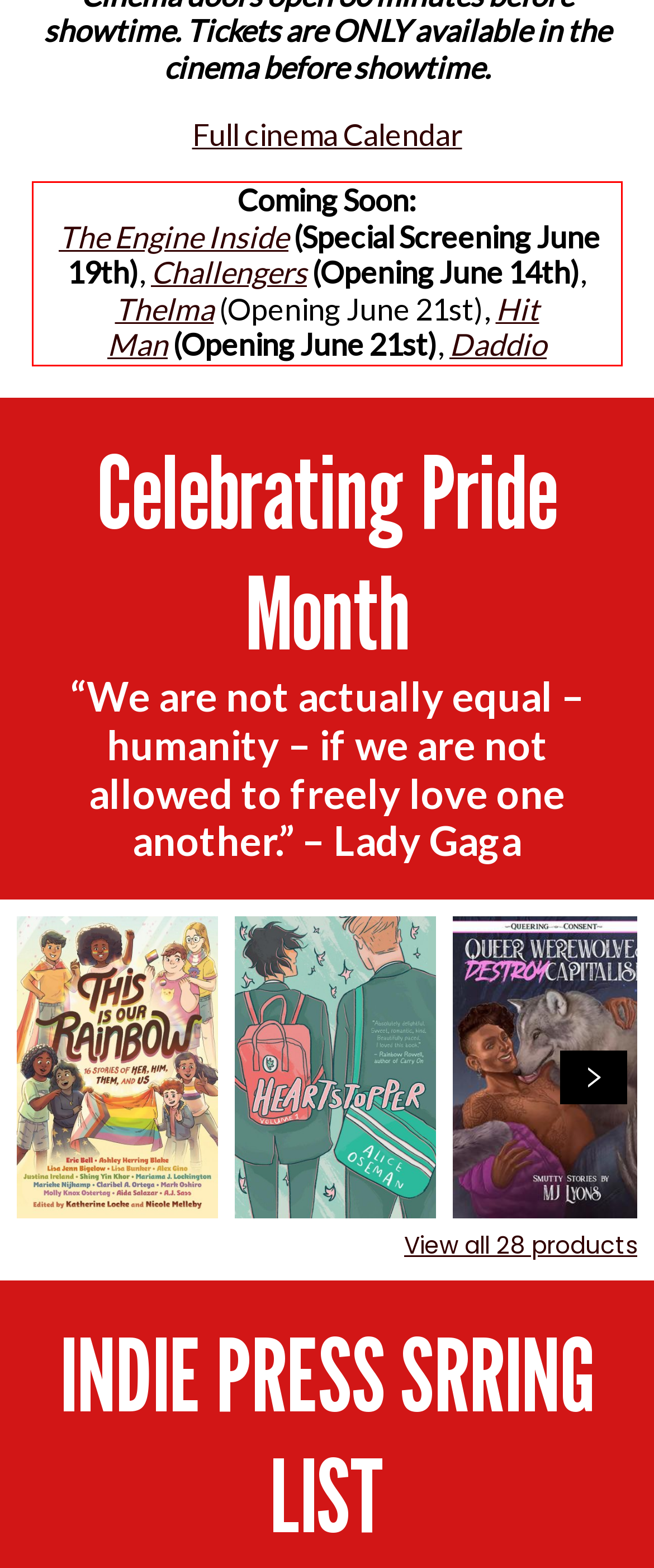Please extract the text content within the red bounding box on the webpage screenshot using OCR.

Coming Soon: The Engine Inside (Special Screening June 19th), Challengers (Opening June 14th), Thelma (Opening June 21st), Hit Man (Opening June 21st), Daddio